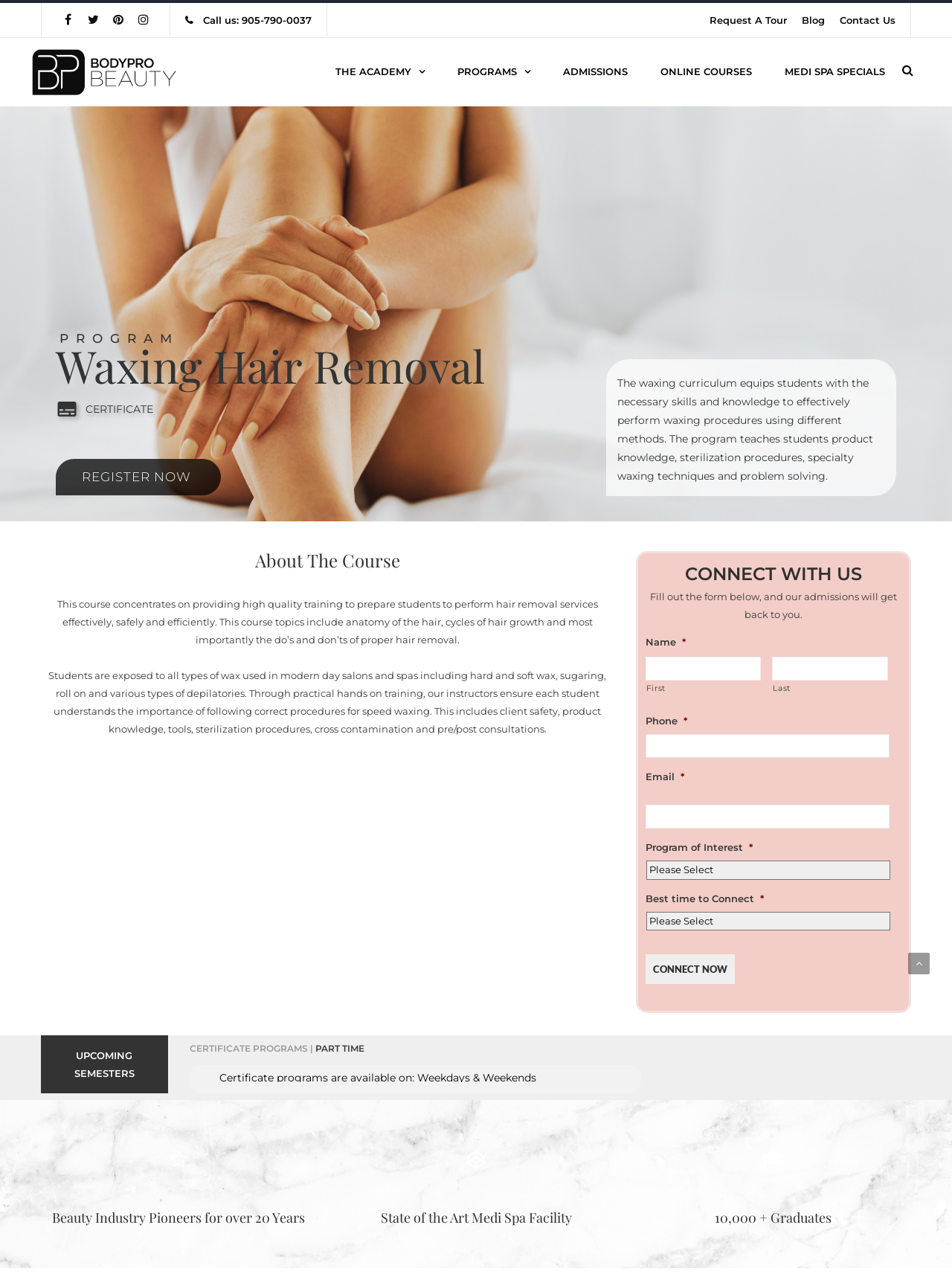Provide the bounding box coordinates of the HTML element described by the text: "parent_node: Initiative conjointe de". The coordinates should be in the format [left, top, right, bottom] with values between 0 and 1.

None